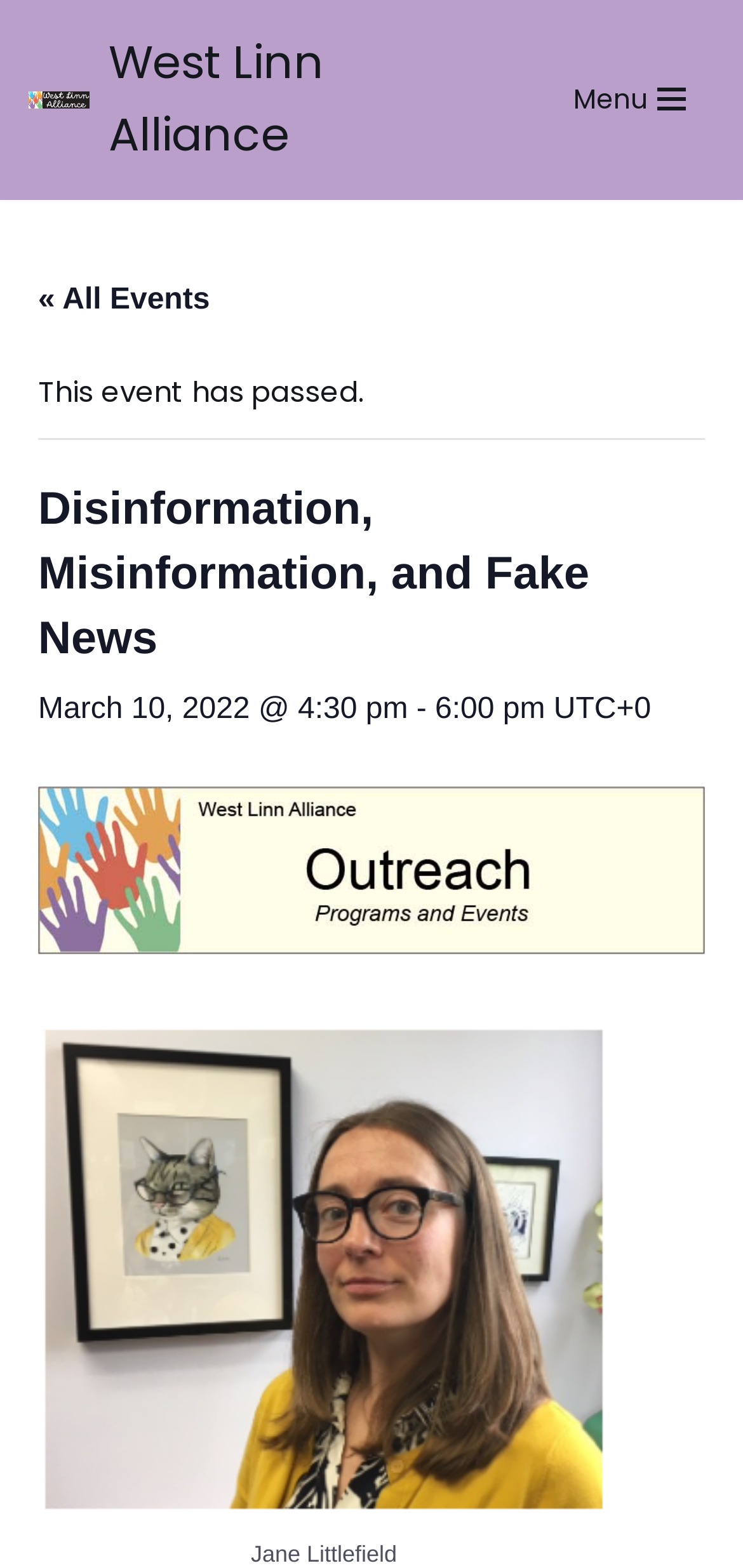Find the UI element described as: "Menu Navigation Menu" and predict its bounding box coordinates. Ensure the coordinates are four float numbers between 0 and 1, [left, top, right, bottom].

[0.733, 0.043, 0.962, 0.084]